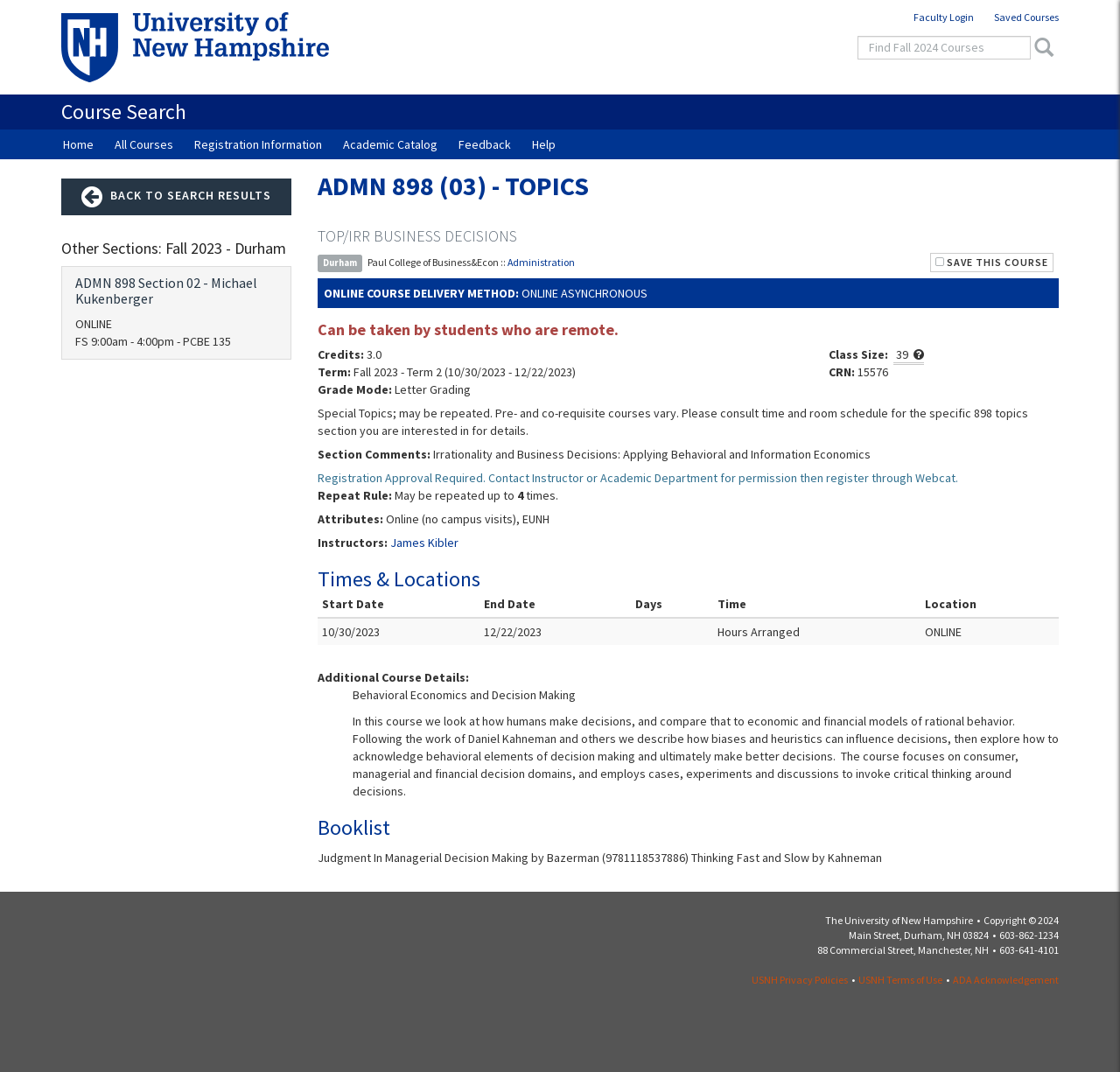What is the course title?
Can you provide an in-depth and detailed response to the question?

The course title can be found in the heading 'ADMN 898 (03) - TOPICS' which is located at the top of the webpage, indicating that the webpage is about a specific course.